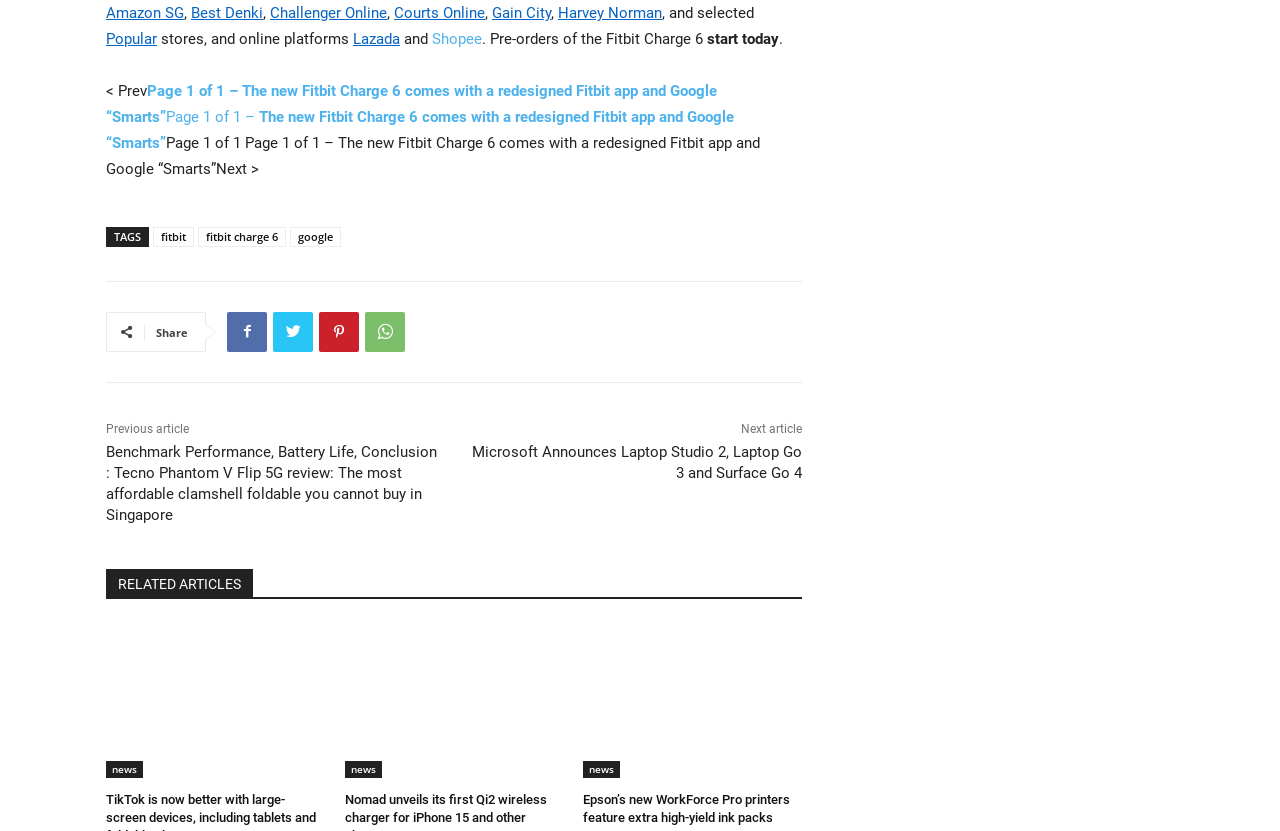Use a single word or phrase to answer the question:
What is the name of the new Fitbit device?

Fitbit Charge 6